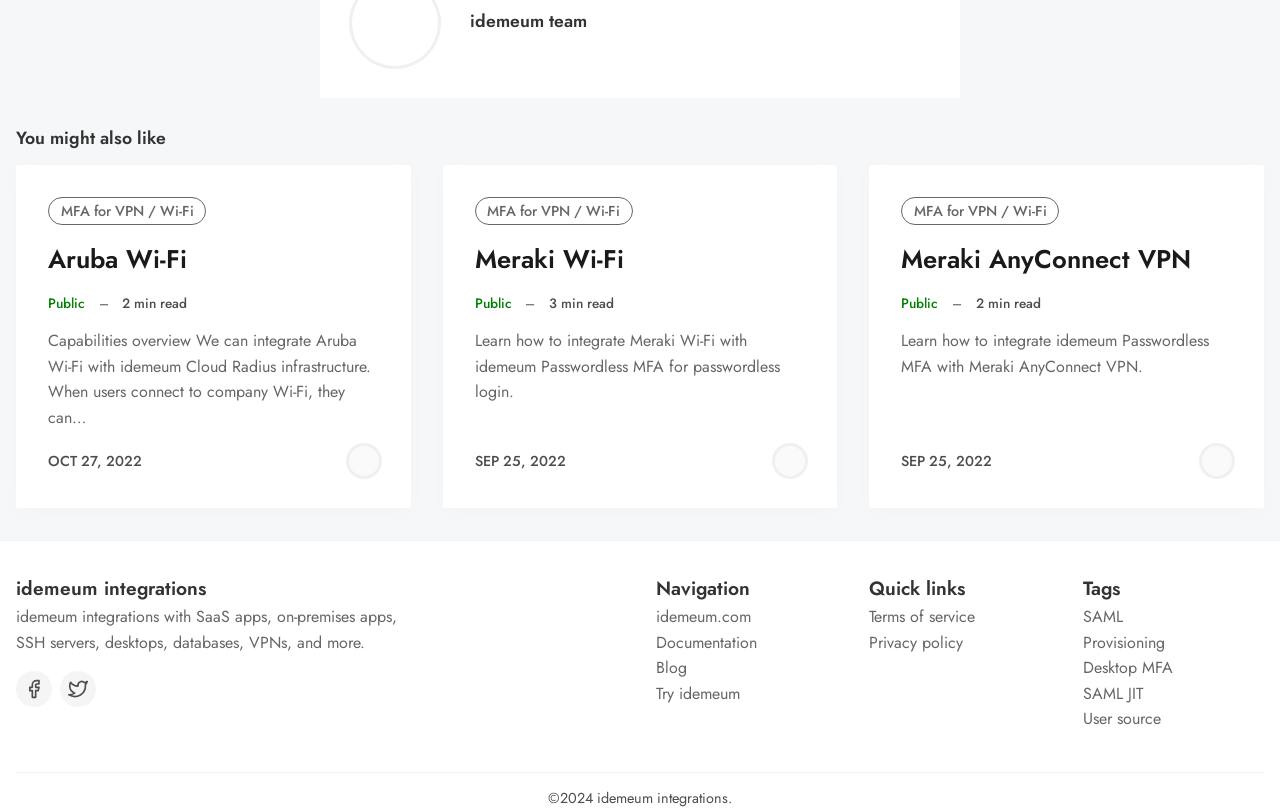Specify the bounding box coordinates of the area to click in order to execute this command: 'Read the article about 'Aruba Wi-Fi''. The coordinates should consist of four float numbers ranging from 0 to 1, and should be formatted as [left, top, right, bottom].

[0.038, 0.299, 0.296, 0.342]